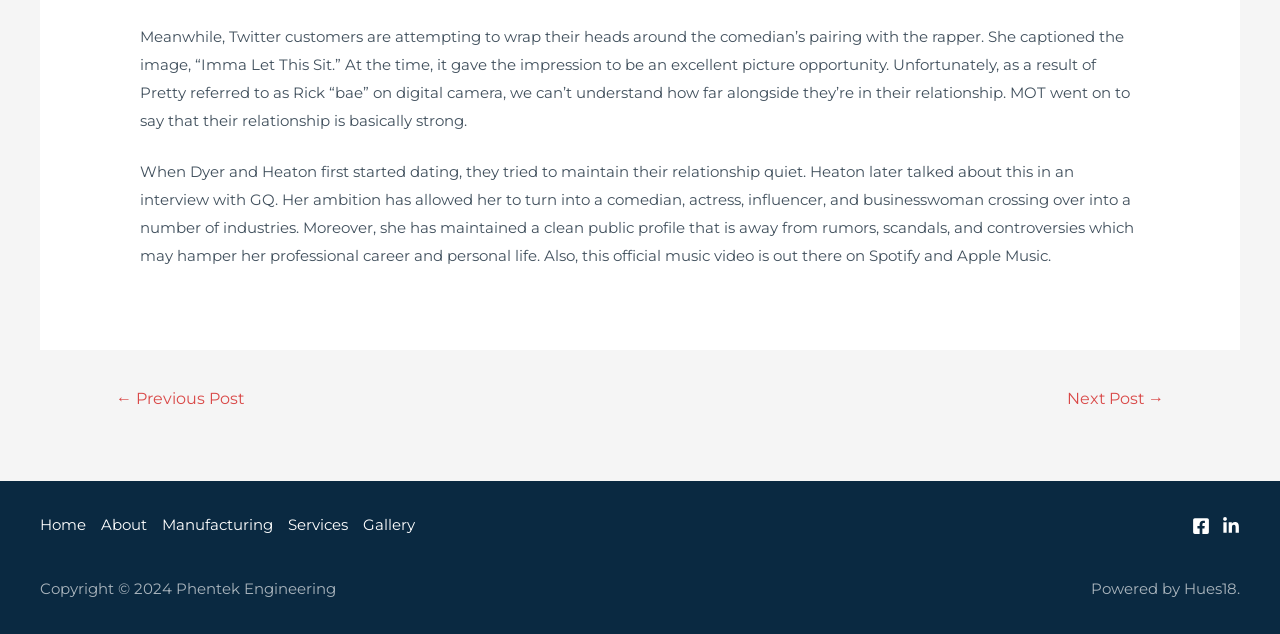Show the bounding box coordinates for the element that needs to be clicked to execute the following instruction: "visit Facebook page". Provide the coordinates in the form of four float numbers between 0 and 1, i.e., [left, top, right, bottom].

[0.931, 0.816, 0.945, 0.844]